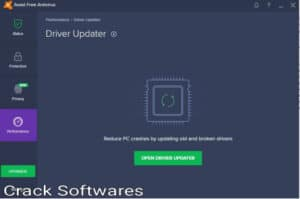Using the details in the image, give a detailed response to the question below:
What is the purpose of the graphic at the center?

The prominent graphic at the center of the main panel represents the scanning and repairing functions for outdated or broken drivers, highlighting the software's ability to enhance computer reliability.